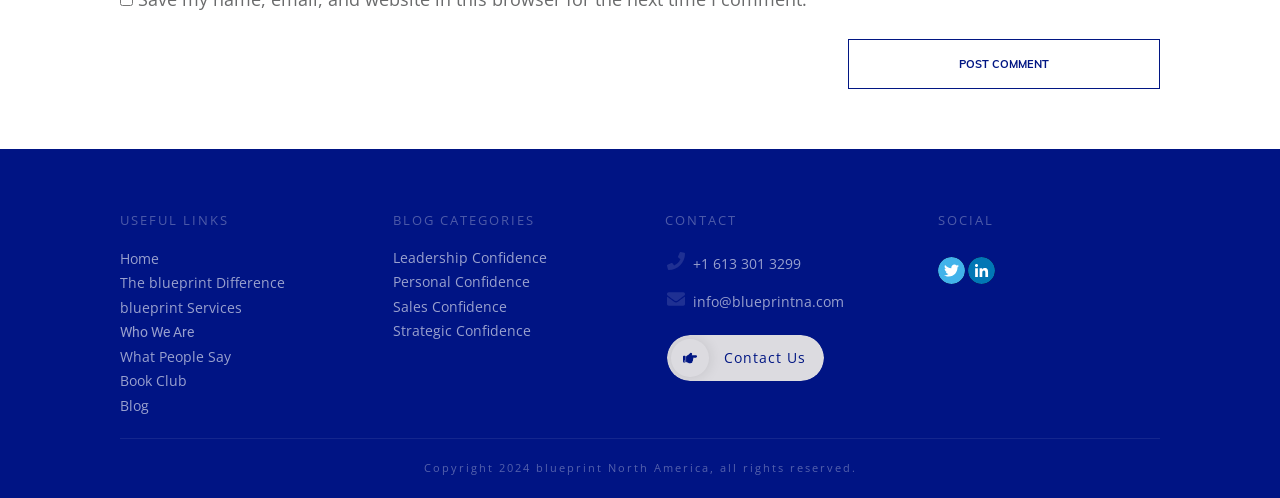What is the text above the links 'Home', 'The blueprint Difference', etc.?
Please provide a single word or phrase as your answer based on the screenshot.

USEFUL LINKS